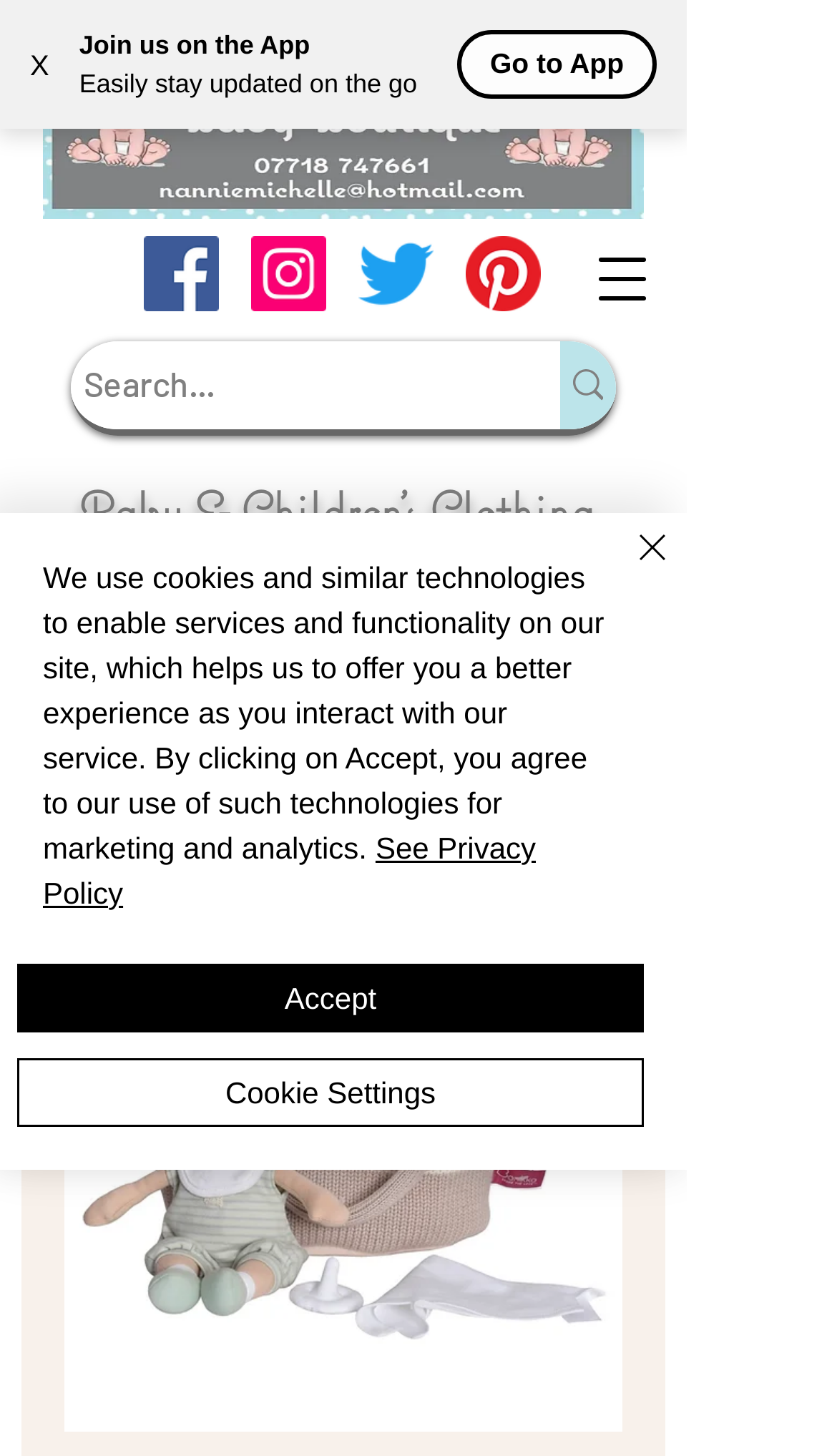What is the purpose of the search box?
Provide an in-depth and detailed answer to the question.

The search box is a common UI element found on many websites, and its purpose is to allow users to search for specific content within the website. In this case, the search box is likely used to search for products, categories, or other relevant information on the Peekaboo Baby Boutique website.